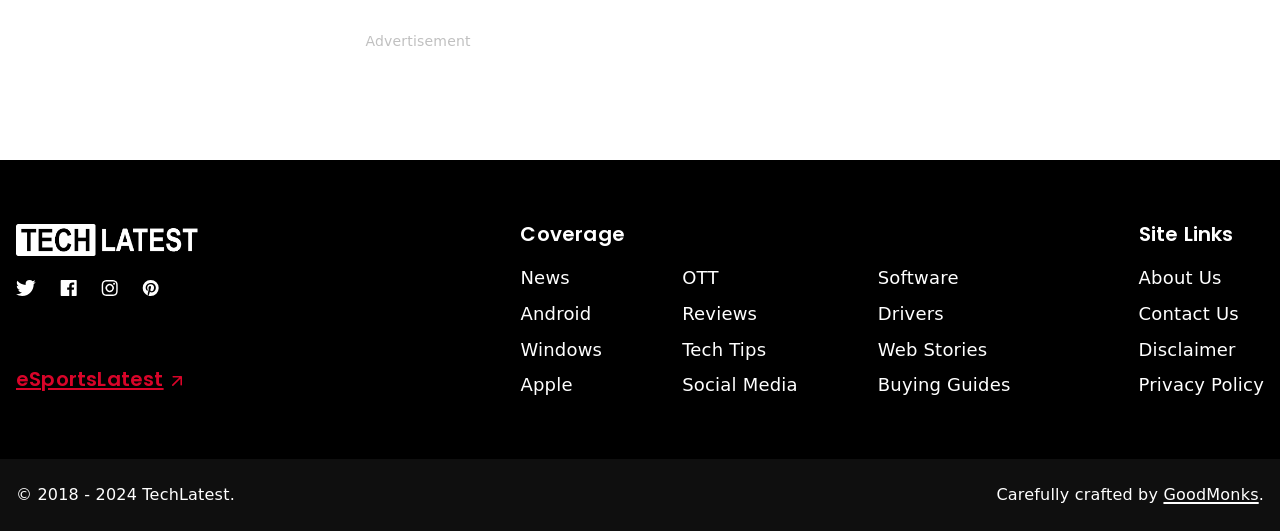Using the description: "Disclaimer", identify the bounding box of the corresponding UI element in the screenshot.

[0.889, 0.639, 0.965, 0.677]